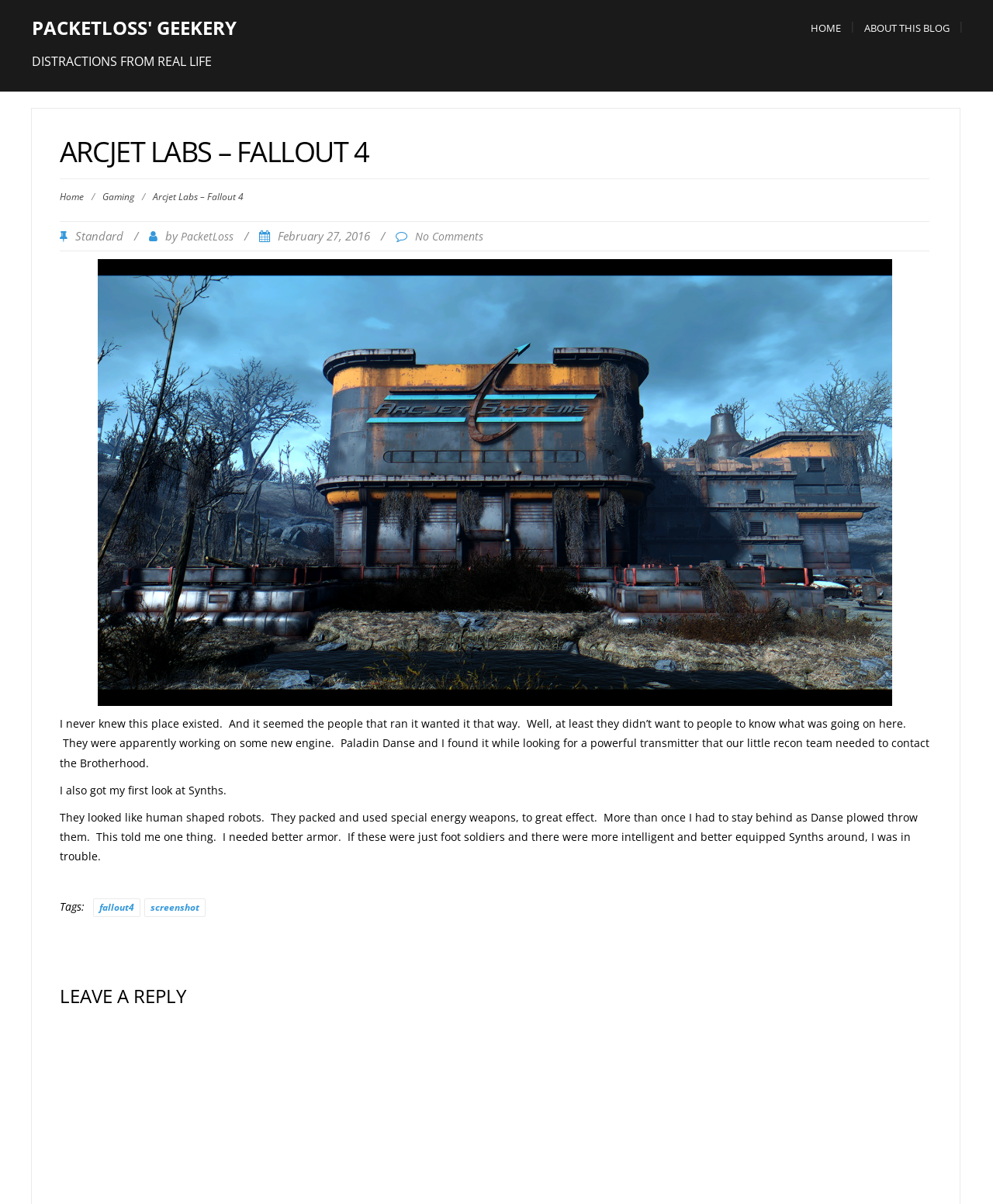Pinpoint the bounding box coordinates of the clickable area necessary to execute the following instruction: "Click on the 'fallout4' tag". The coordinates should be given as four float numbers between 0 and 1, namely [left, top, right, bottom].

[0.094, 0.746, 0.141, 0.762]